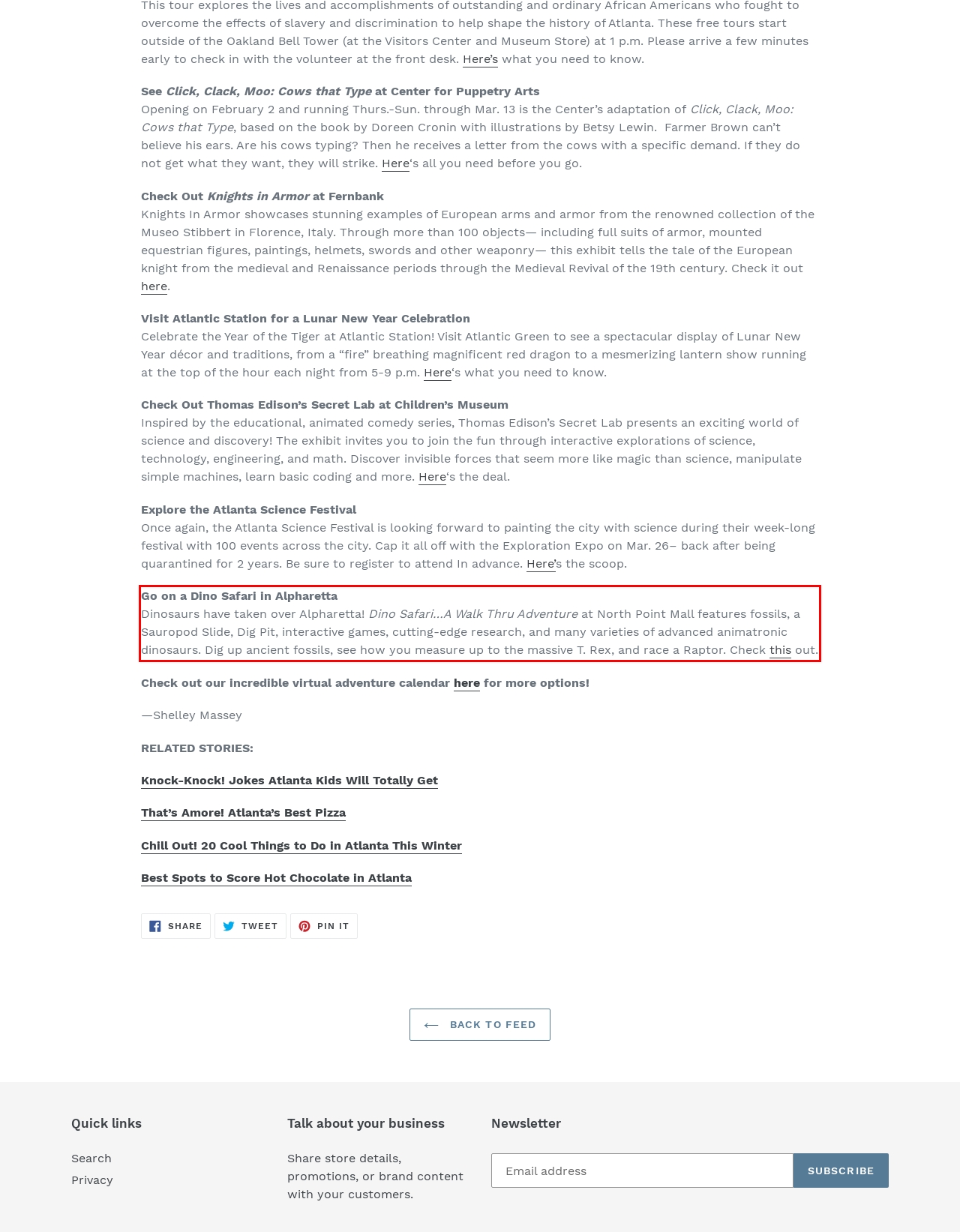You have a screenshot of a webpage with a red bounding box. Identify and extract the text content located inside the red bounding box.

Go on a Dino Safari in Alpharetta Dinosaurs have taken over Alpharetta! Dino Safari…A Walk Thru Adventure at North Point Mall features fossils, a Sauropod Slide, Dig Pit, interactive games, cutting-edge research, and many varieties of advanced animatronic dinosaurs. Dig up ancient fossils, see how you measure up to the massive T. Rex, and race a Raptor. Check this out.